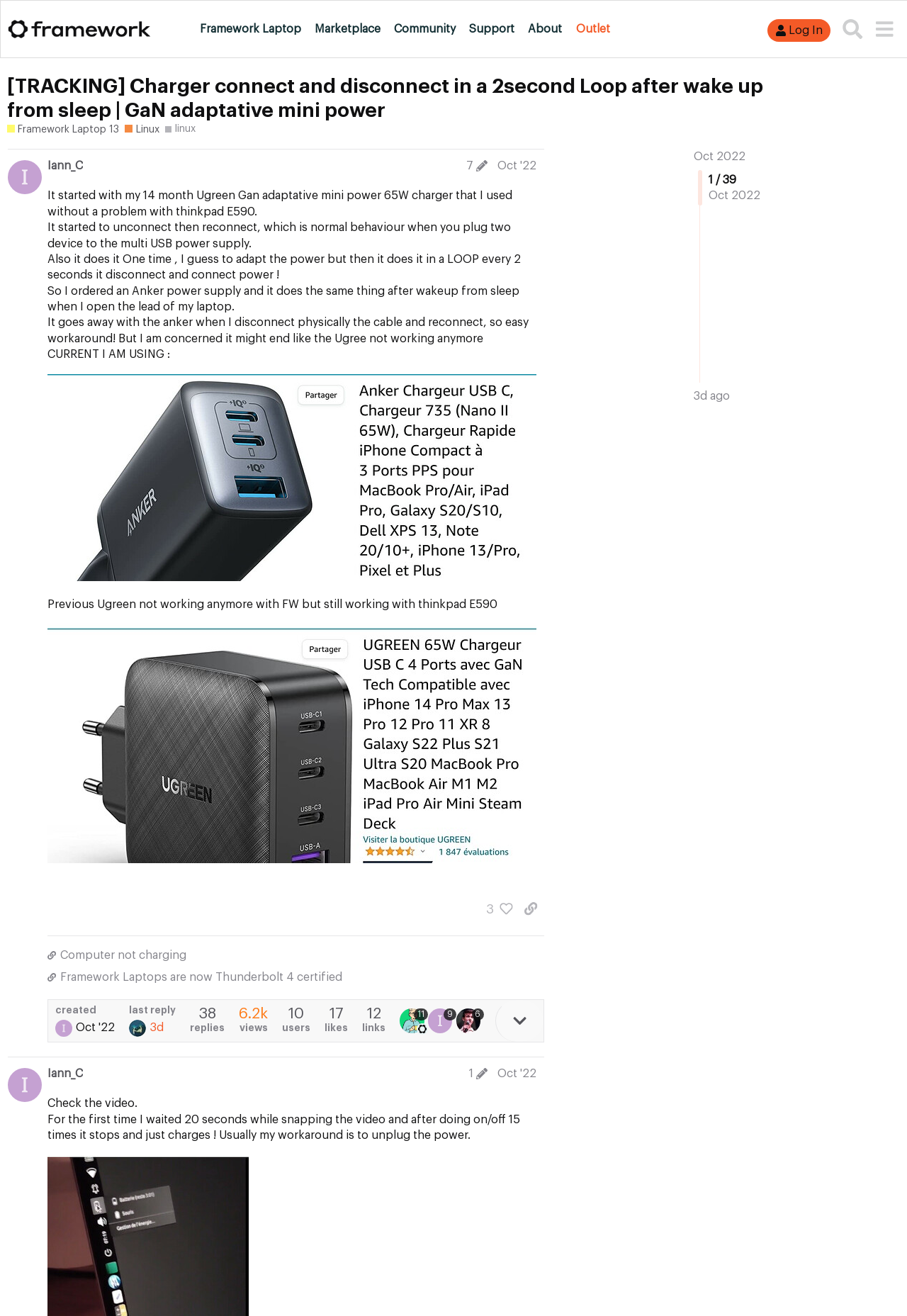Predict the bounding box of the UI element that fits this description: "aria-label="menu" title="menu"".

[0.957, 0.01, 0.993, 0.034]